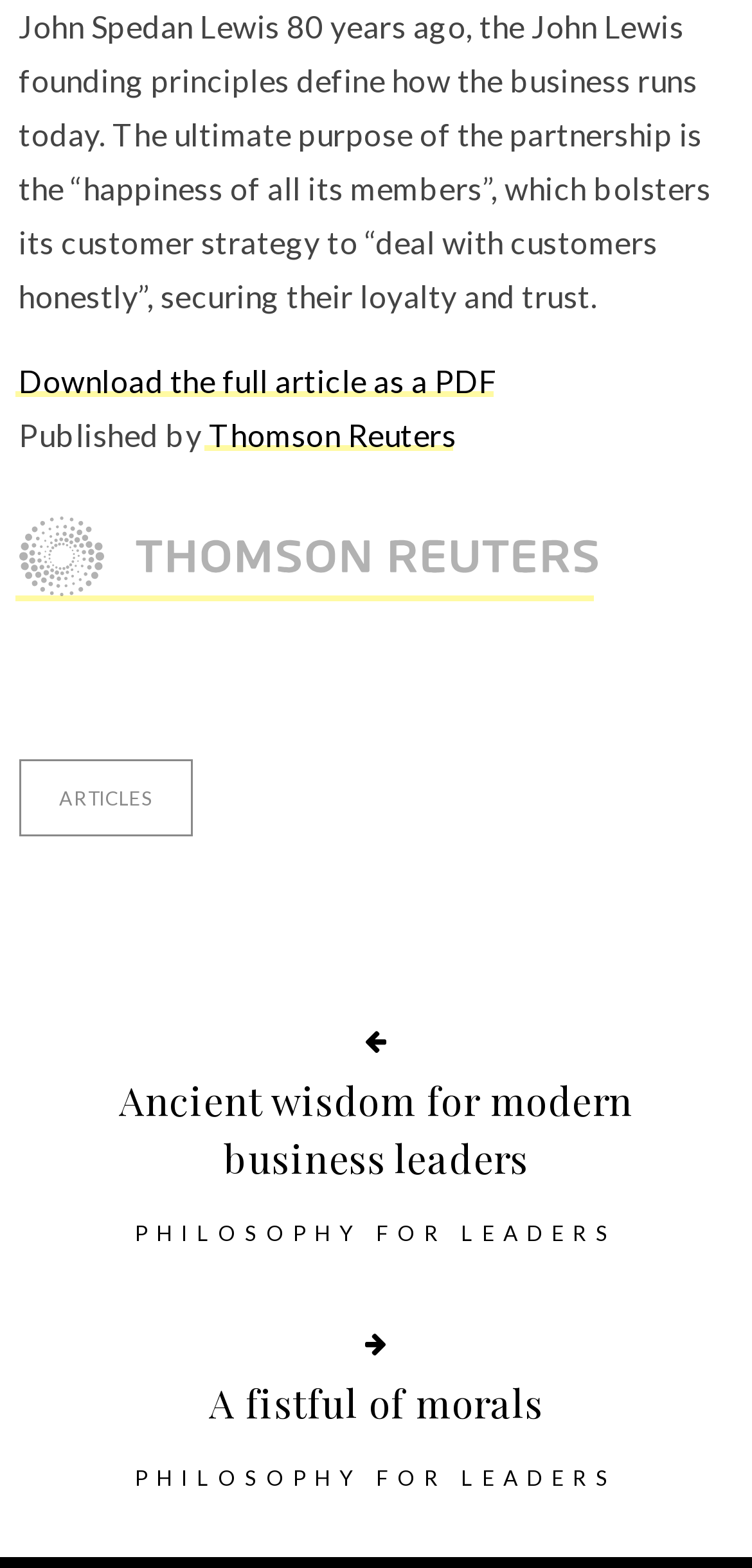What is the publisher of the article?
Refer to the screenshot and respond with a concise word or phrase.

Thomson Reuters